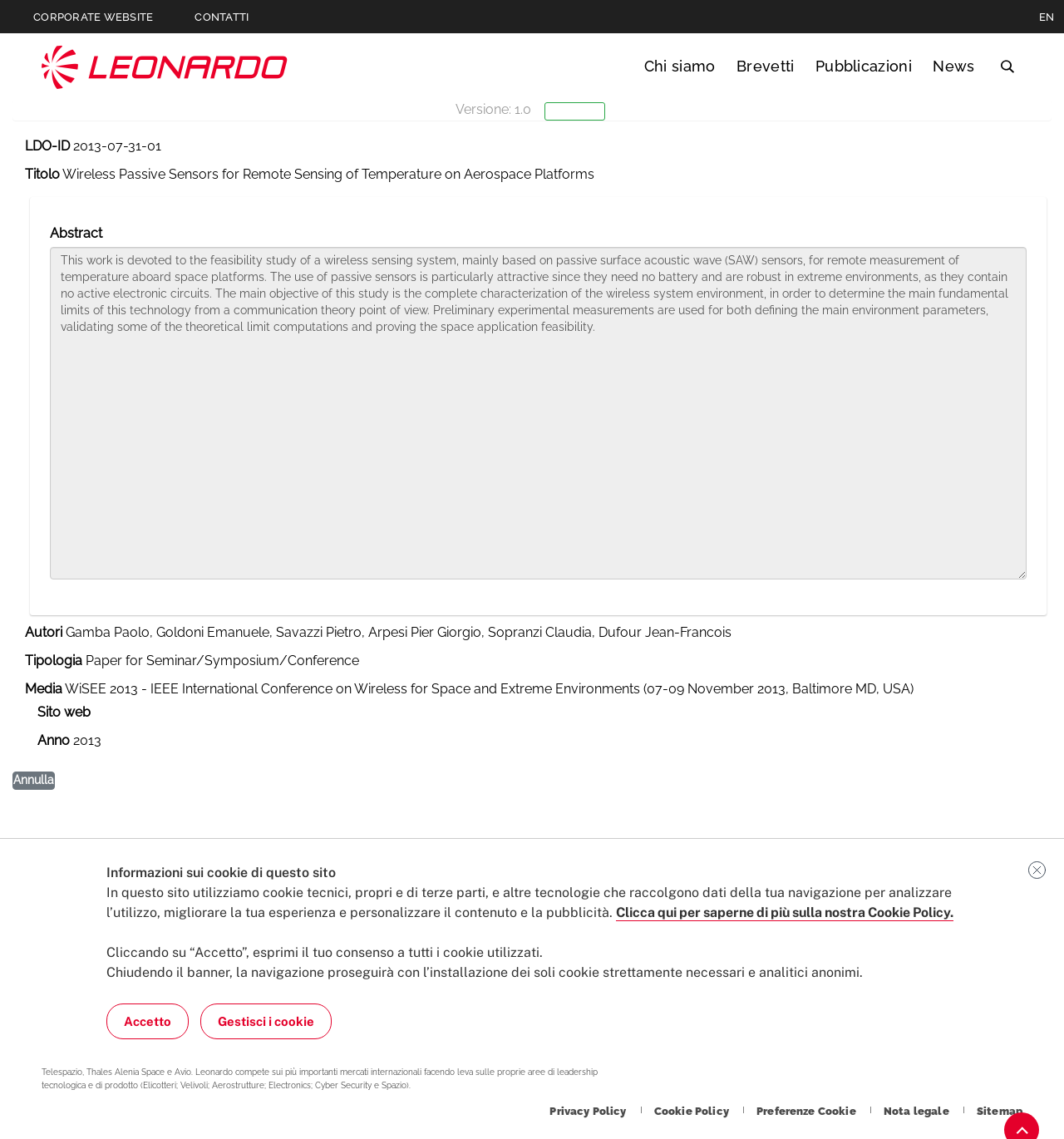Point out the bounding box coordinates of the section to click in order to follow this instruction: "Go to Technology Transfer page".

[0.039, 0.039, 0.27, 0.078]